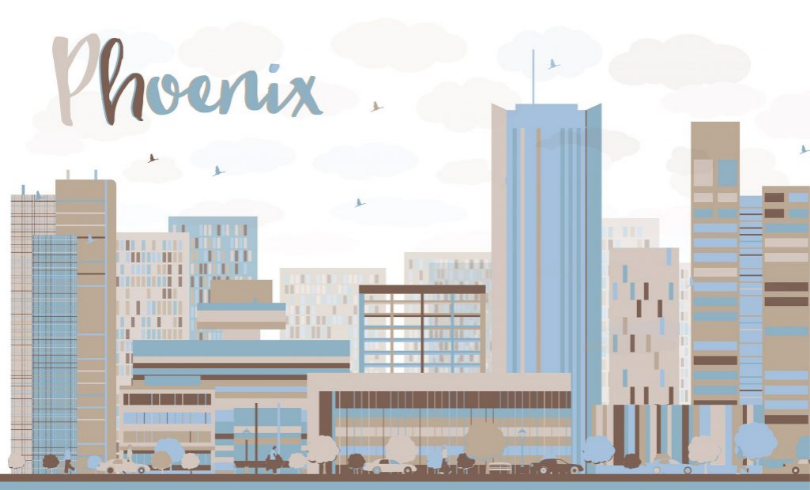Describe every aspect of the image in depth.

The image captures a stylized illustration of the Phoenix skyline, showcasing a blend of contemporary architectural designs and a serene atmosphere. Prominently featured in the foreground is the word "Phoenix," elegantly scripted in a warm chocolate hue, evoking the city’s vibrant spirit. Surrounding this text, various buildings rise in a harmonious palette of soft blues, browns, and creams, symbolizing the diversity of the city’s urban landscape. Fluffy clouds drift above, adding a light and airy touch, while small birds flit among the buildings, suggesting a lively urban environment. This representation encapsulates the essence of living in Phoenix, Arizona, illustrating both its modernity and charm.